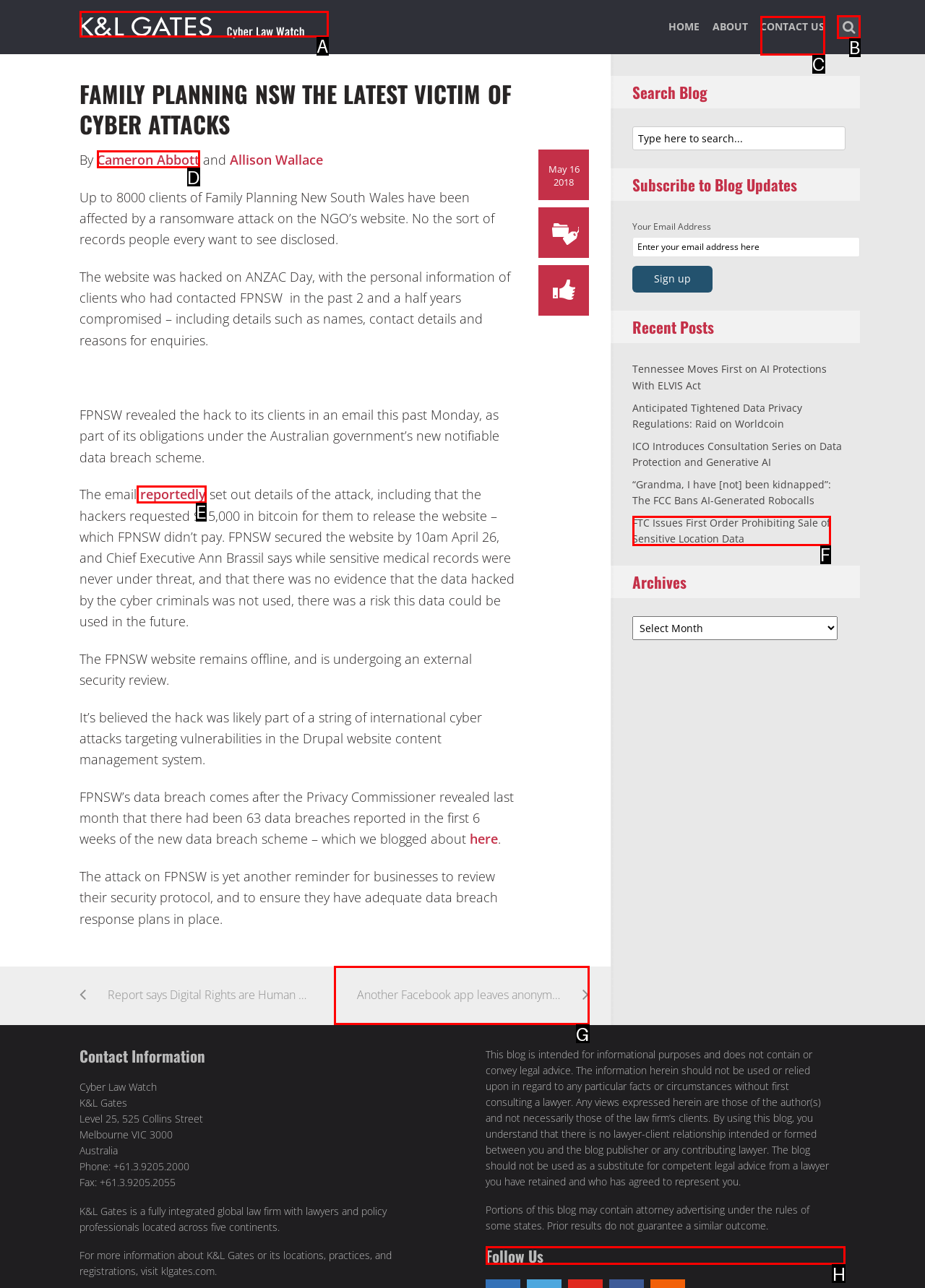Identify the HTML element you need to click to achieve the task: Follow Cyber Law Watch on social media. Respond with the corresponding letter of the option.

H